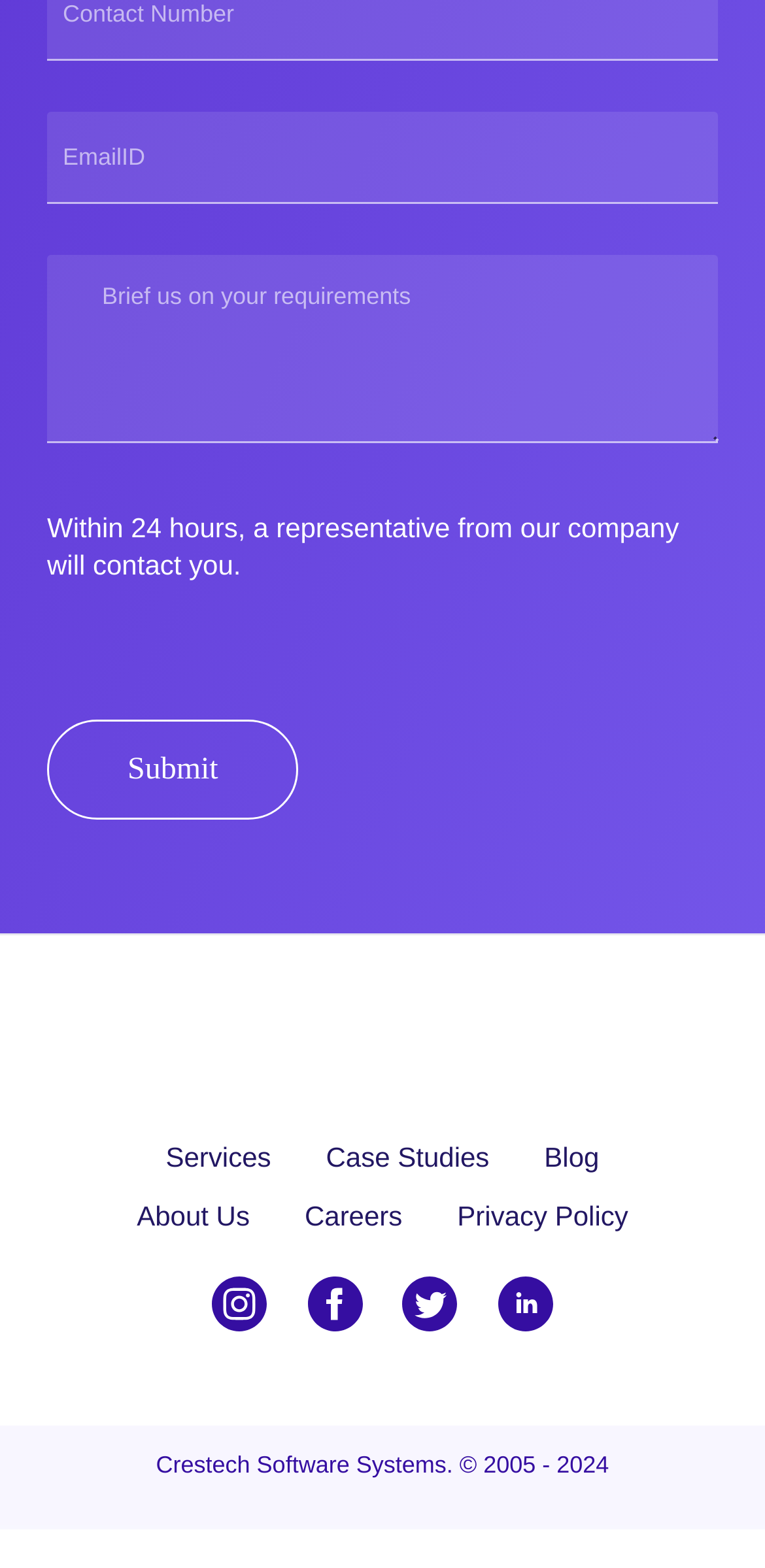What is the name of the company?
Look at the image and answer with only one word or phrase.

Crestech Software